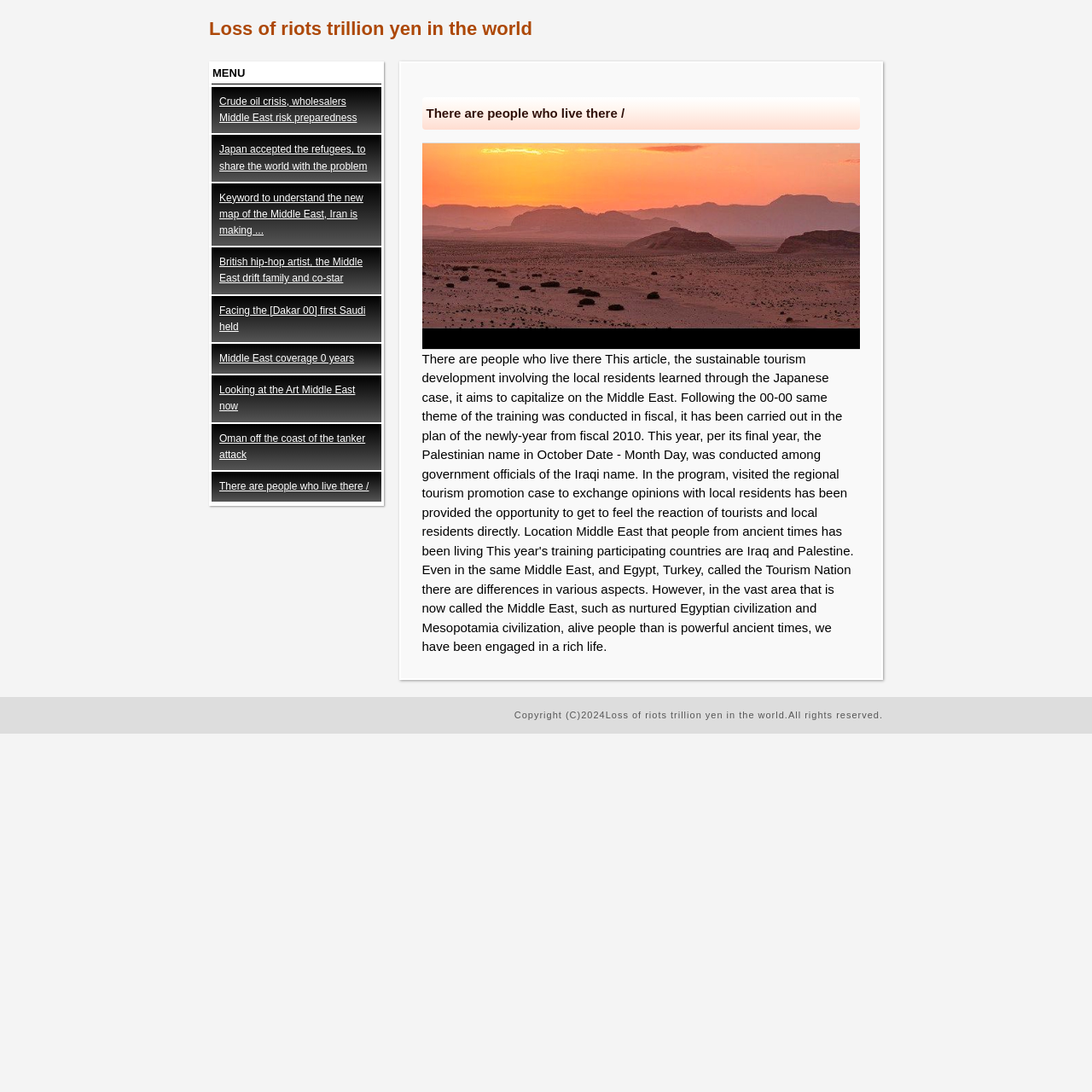Please specify the bounding box coordinates of the area that should be clicked to accomplish the following instruction: "Click on the link to learn about people who live there". The coordinates should consist of four float numbers between 0 and 1, i.e., [left, top, right, bottom].

[0.198, 0.437, 0.345, 0.455]